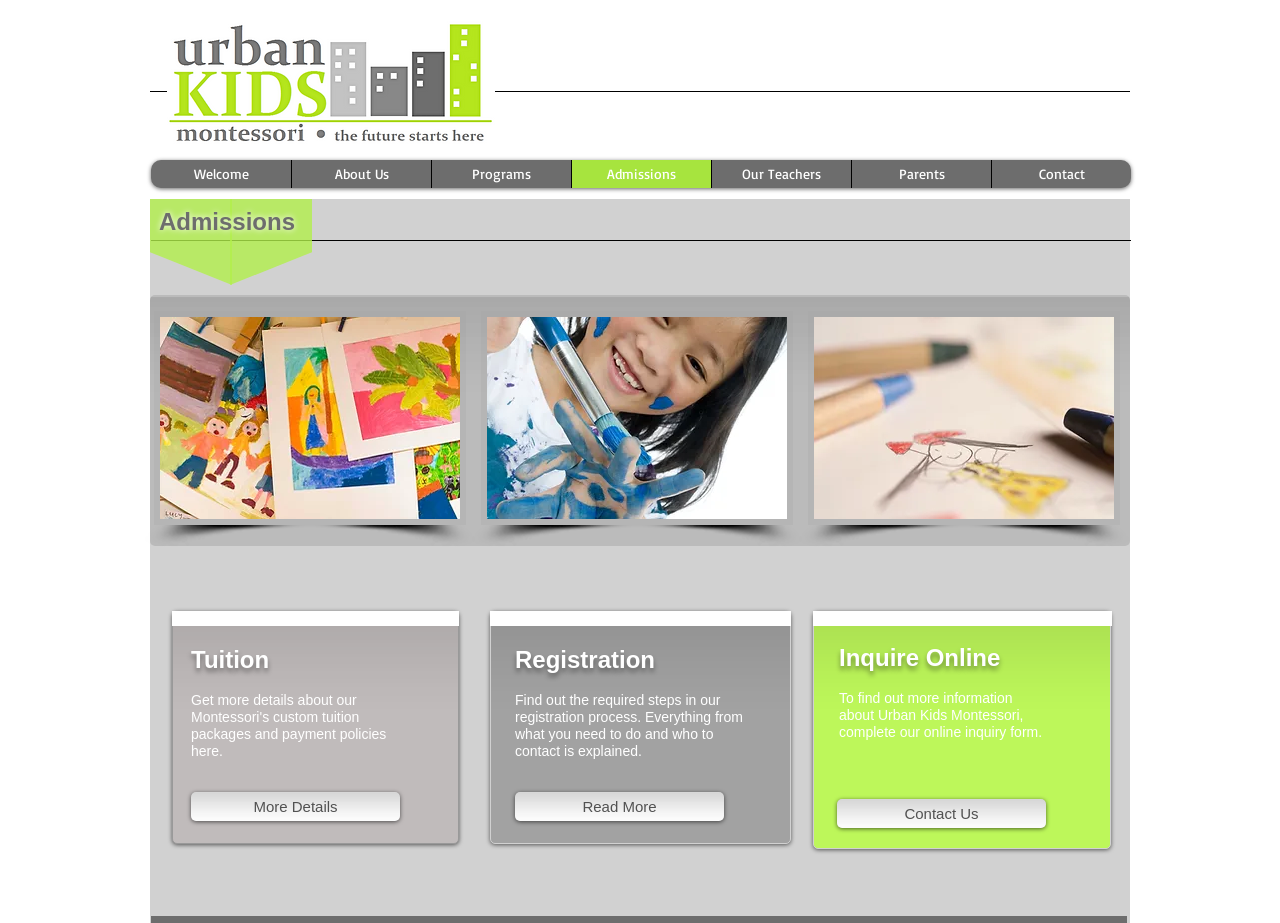Please determine the bounding box coordinates of the element's region to click for the following instruction: "View the 'Matrix gallery'".

[0.12, 0.337, 0.875, 0.596]